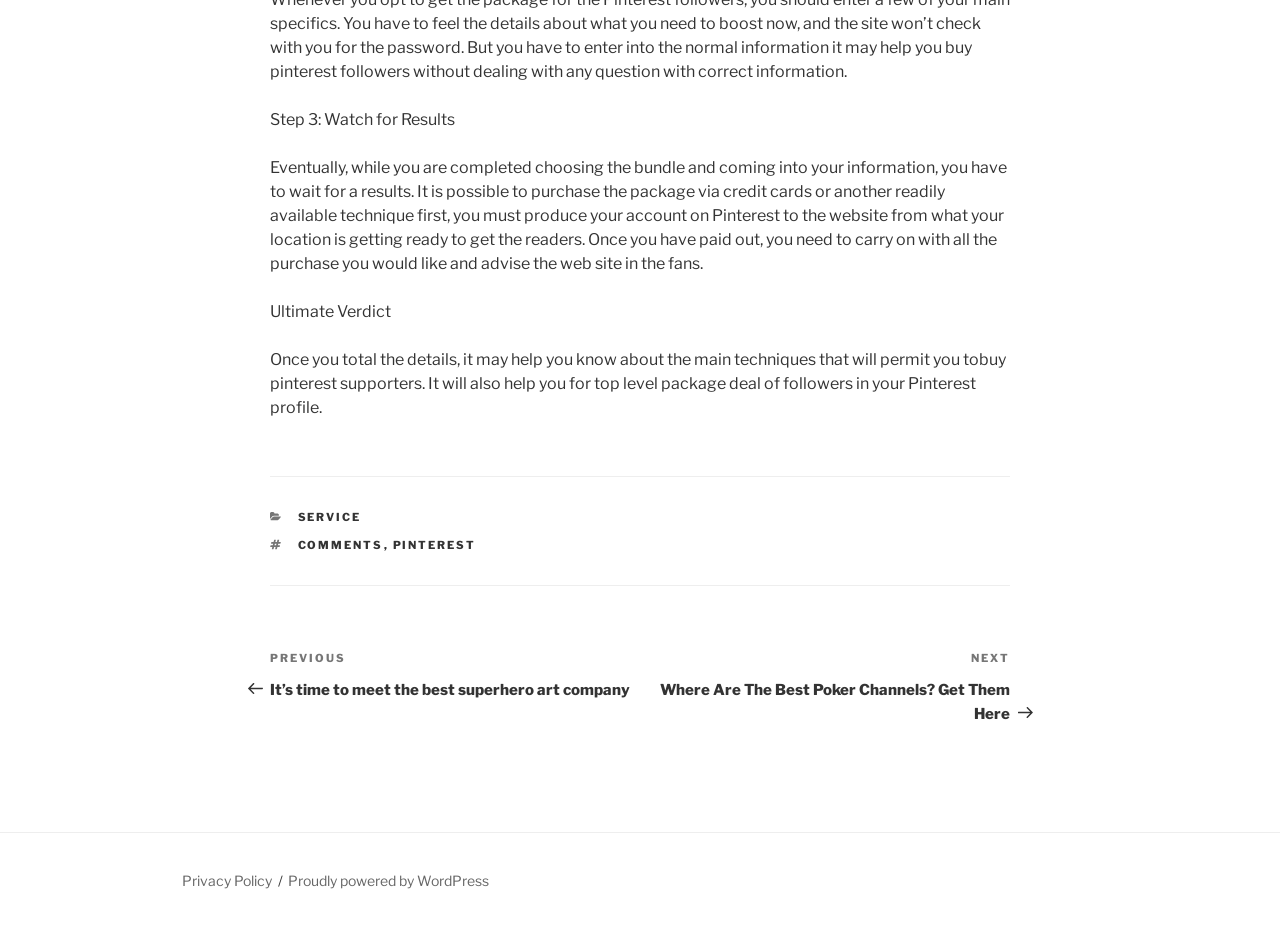What is the software used to power the website?
Please answer the question with a detailed and comprehensive explanation.

The webpage has a footer section that contains a link to 'Proudly powered by WordPress', which indicates that the website is powered by WordPress software.